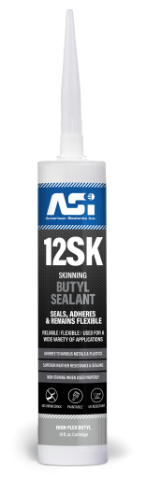What are the key features of the sealant?
Please answer the question with a detailed and comprehensive explanation.

The key features of the sealant are highlighted on the packaging, which mentions that it 'SEALS, ADHERES & REMAINS FLEXIBLE', indicating its versatility and performance.